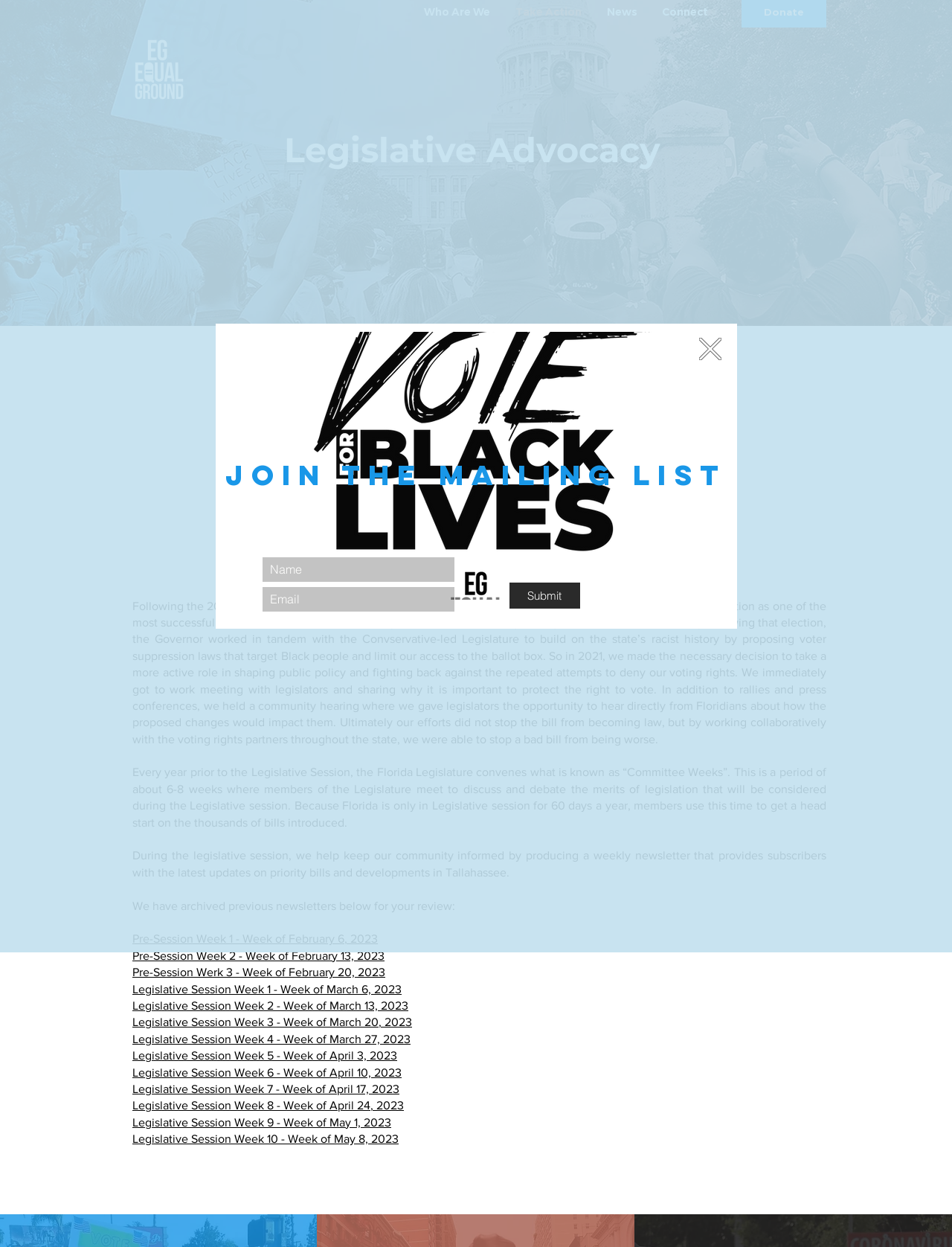Give a concise answer using only one word or phrase for this question:
What is the organization's name?

Equal Ground